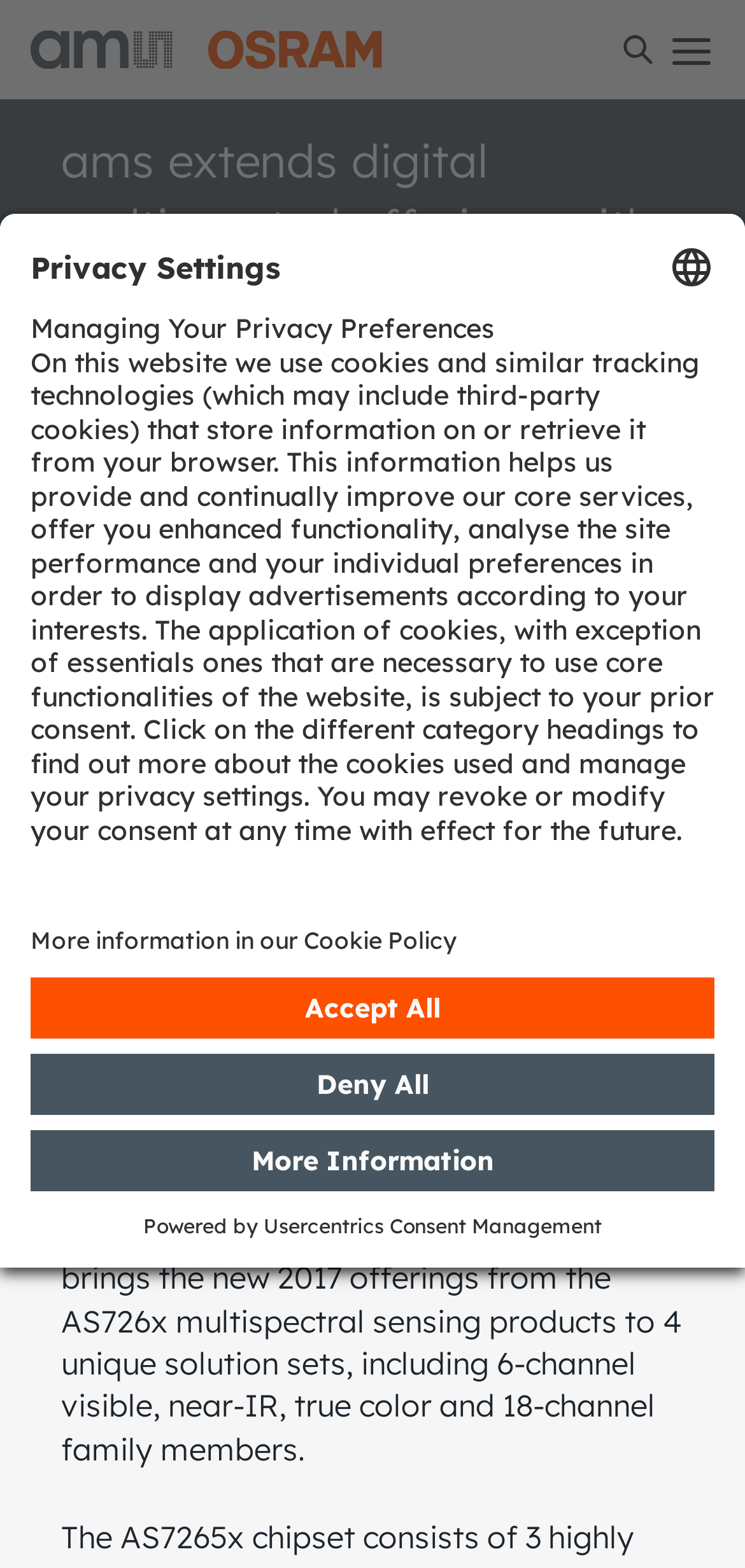Please find the bounding box coordinates of the element that must be clicked to perform the given instruction: "Open Privacy Settings". The coordinates should be four float numbers from 0 to 1, i.e., [left, top, right, bottom].

[0.0, 0.726, 0.113, 0.779]